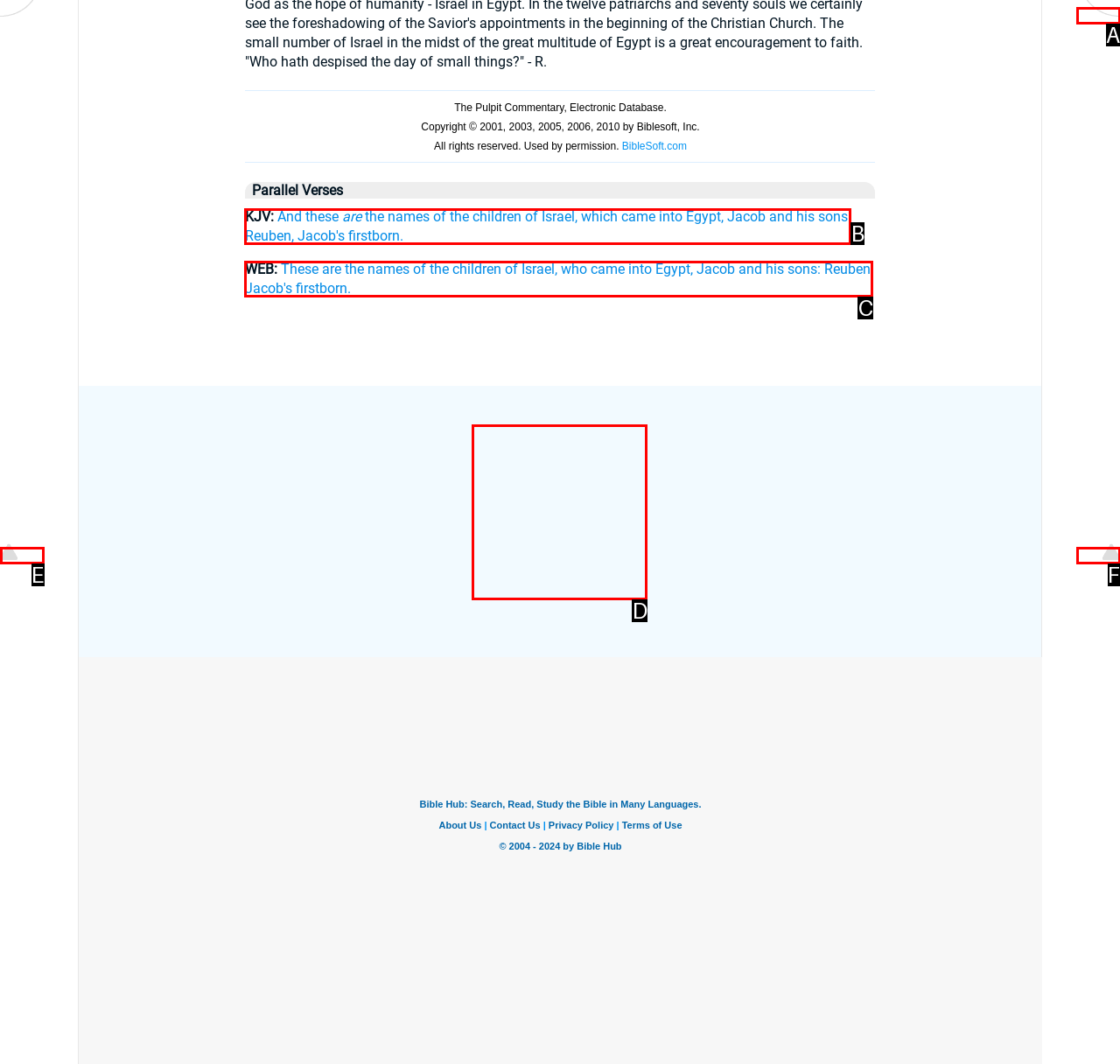Choose the option that best matches the description: aria-label="Advertisement" name="aswift_0" title="Advertisement"
Indicate the letter of the matching option directly.

D